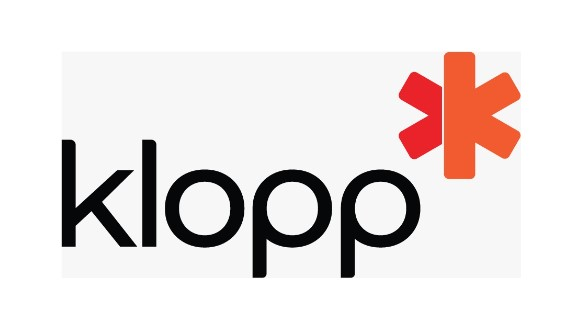What is the symbol featured in the logo?
Provide an in-depth and detailed answer to the question.

The logo prominently features a distinctive red star symbol to the right of the word 'Klopp', which is a part of the branding of the financial club.